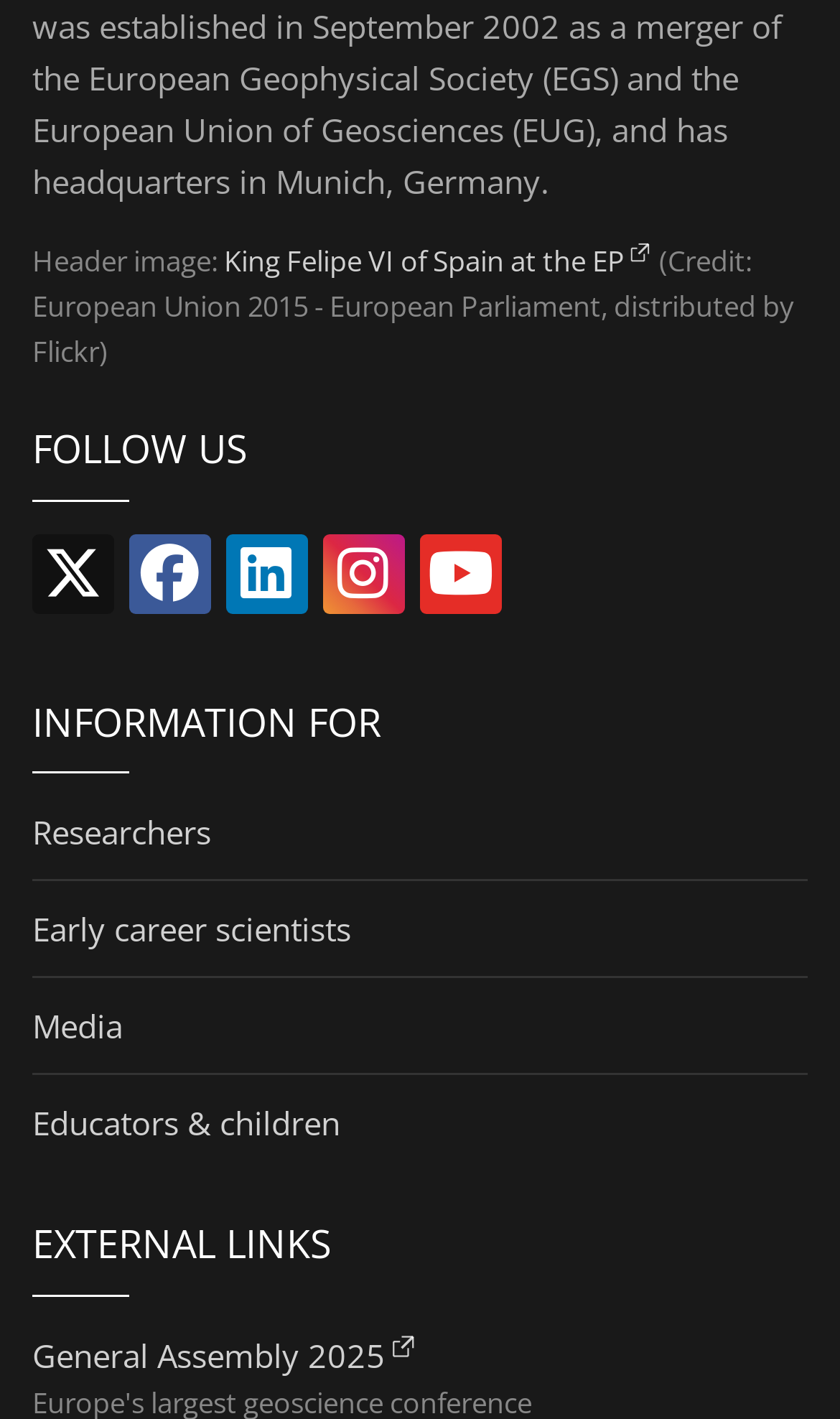Find and specify the bounding box coordinates that correspond to the clickable region for the instruction: "Read quote by Pat Robertson".

None